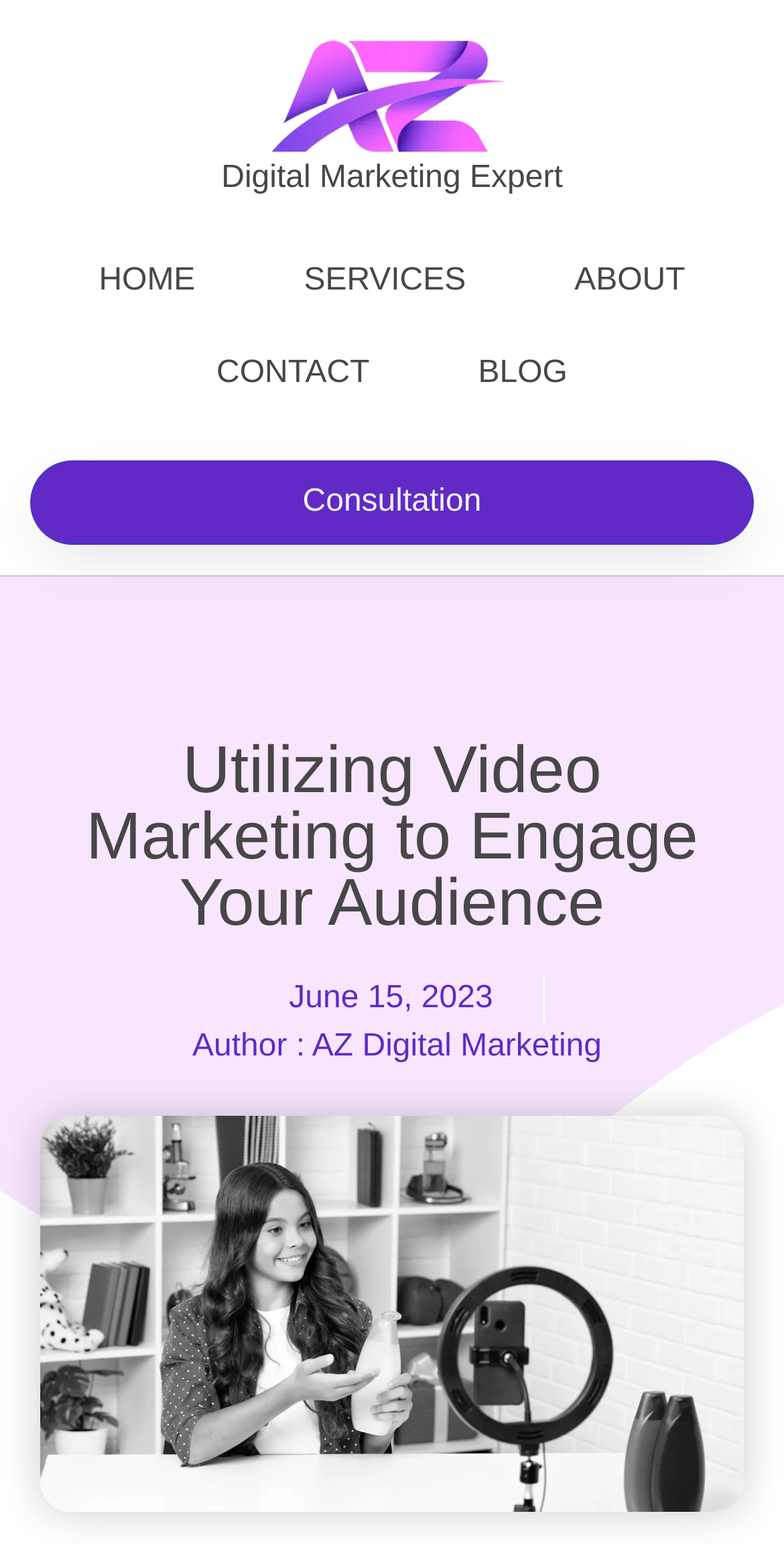Identify and provide the text content of the webpage's primary headline.

Utilizing Video Marketing to Engage Your Audience